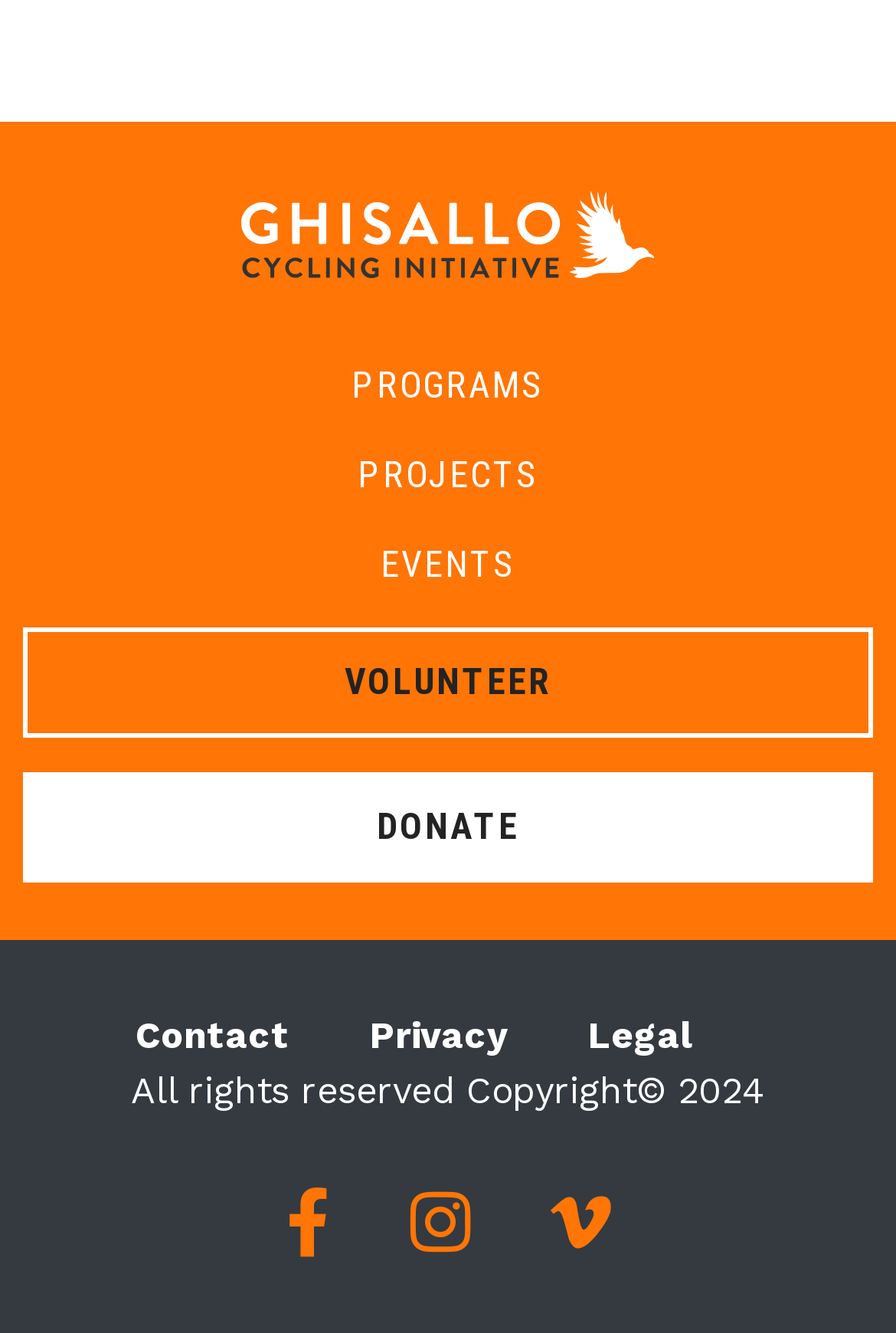Please identify the bounding box coordinates of the clickable area that will fulfill the following instruction: "visit Ghisallo Cycling Initiative". The coordinates should be in the format of four float numbers between 0 and 1, i.e., [left, top, right, bottom].

[0.269, 0.143, 0.731, 0.243]